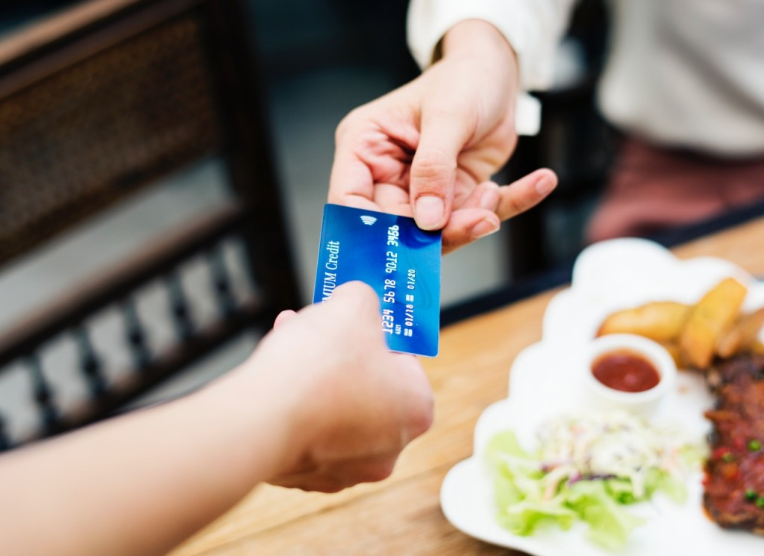Create a detailed narrative for the image.

This image captures a close-up moment of a person handing over a secured credit card to another individual. The card, prominently displayed in shades of blue, has visible numbers and the word "Credit" written on it, indicating its function. The exchange takes place in a dining setting, where a plate of food can be seen in the background, featuring what appears to be a colorful salad, some fried items, and dipping sauce, suggesting a relaxed atmosphere, possibly at a restaurant. The hands convey a sense of transaction and trust, highlighting the practical use of a secured credit card for managing finances or making purchases.